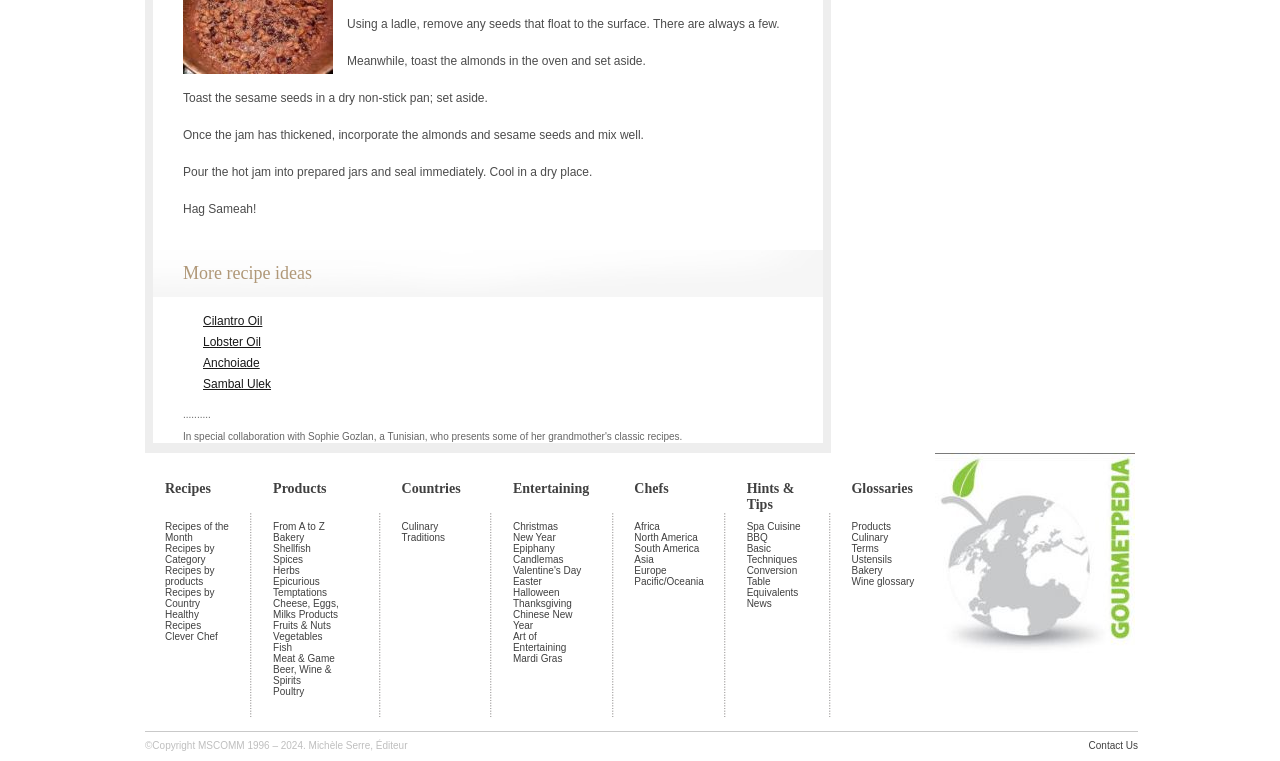Based on the image, provide a detailed and complete answer to the question: 
How many links are in the 'Recipes' section?

In the 'Recipes' section, there are links to 'Recipes of the Month', 'Recipes by Category', 'Recipes by products', 'Recipes by Country', 'Healthy Recipes', and 'Clever Chef', which totals 6 links.